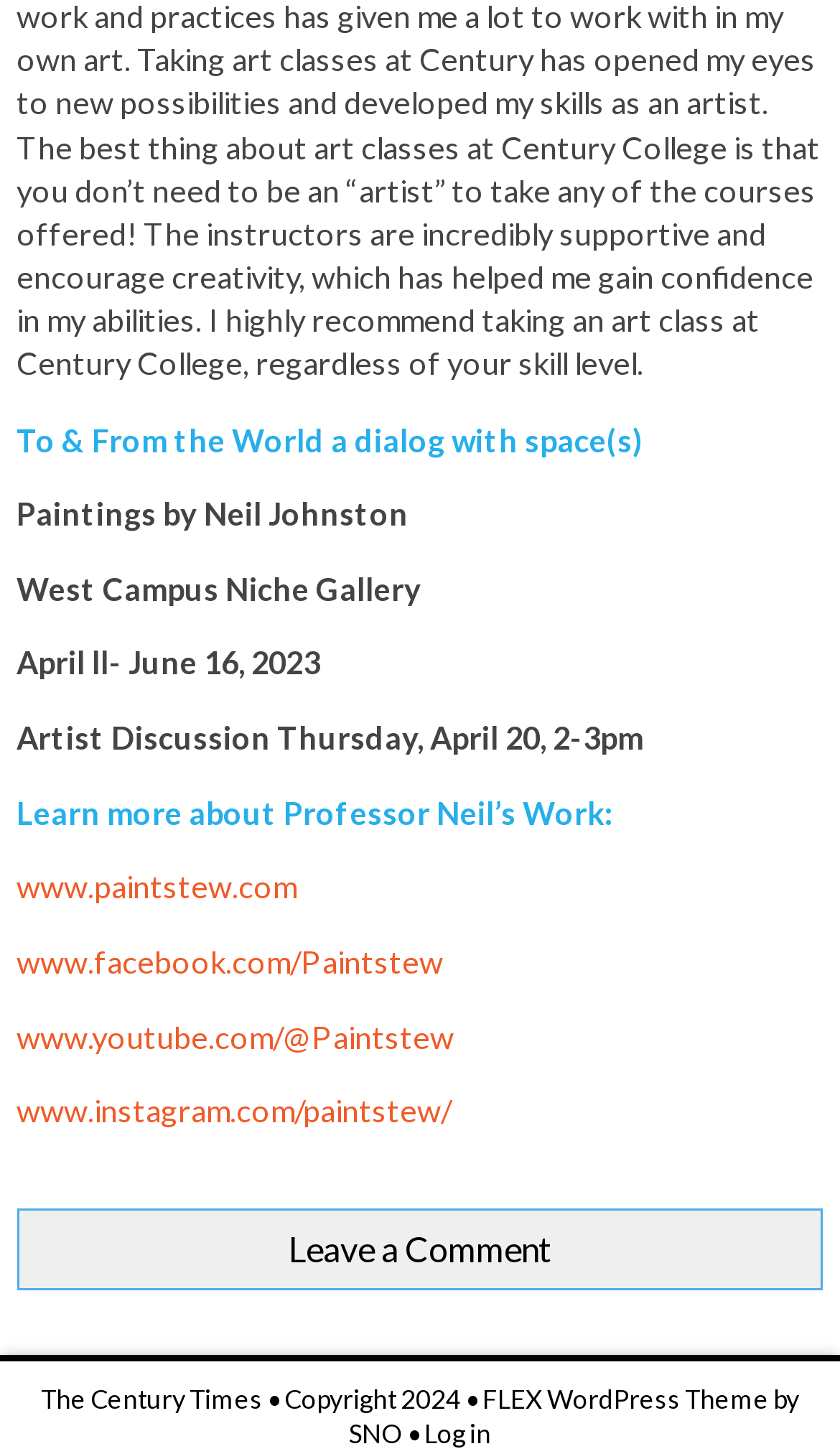Using the provided description: "The Century Times", find the bounding box coordinates of the corresponding UI element. The output should be four float numbers between 0 and 1, in the format [left, top, right, bottom].

[0.049, 0.951, 0.313, 0.974]